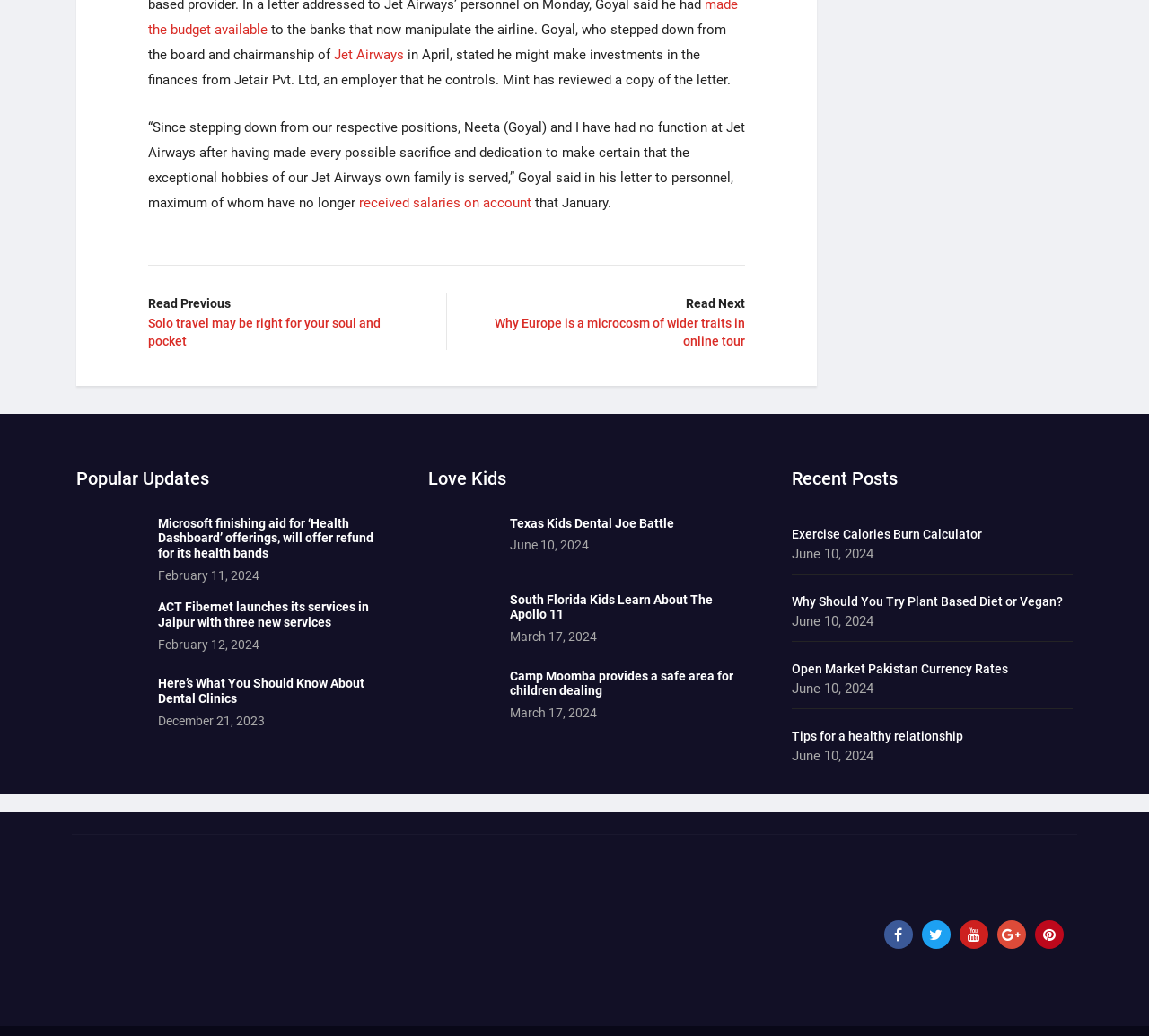Find the bounding box coordinates of the clickable area required to complete the following action: "Read the article about Jet Airways".

[0.291, 0.045, 0.352, 0.06]